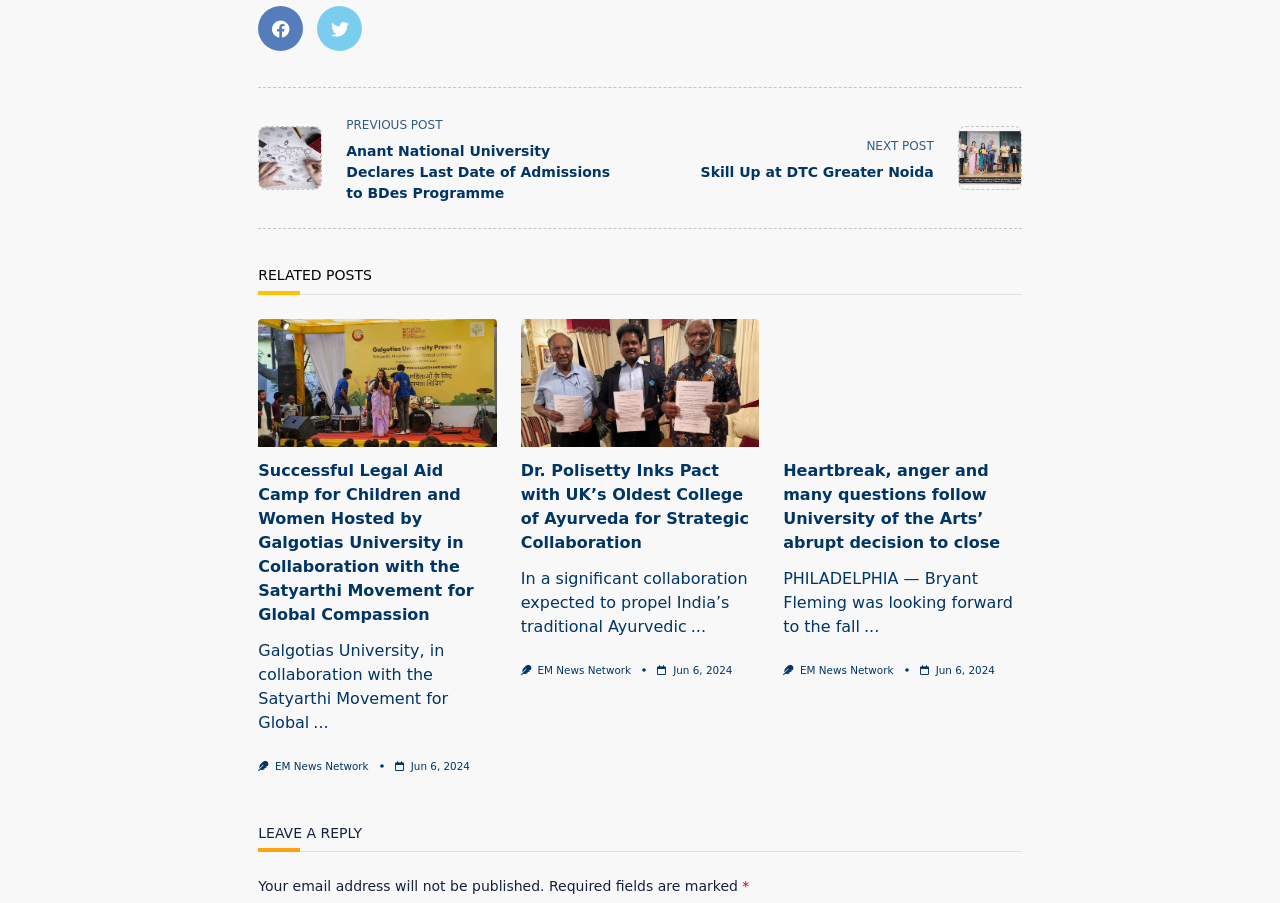Refer to the image and provide an in-depth answer to the question: 
What is the purpose of the section below the related posts?

I found the purpose of the section below the related posts by looking at the heading element with the text 'LEAVE A REPLY'. This section appears to be a comment form where users can leave a reply to the posts.